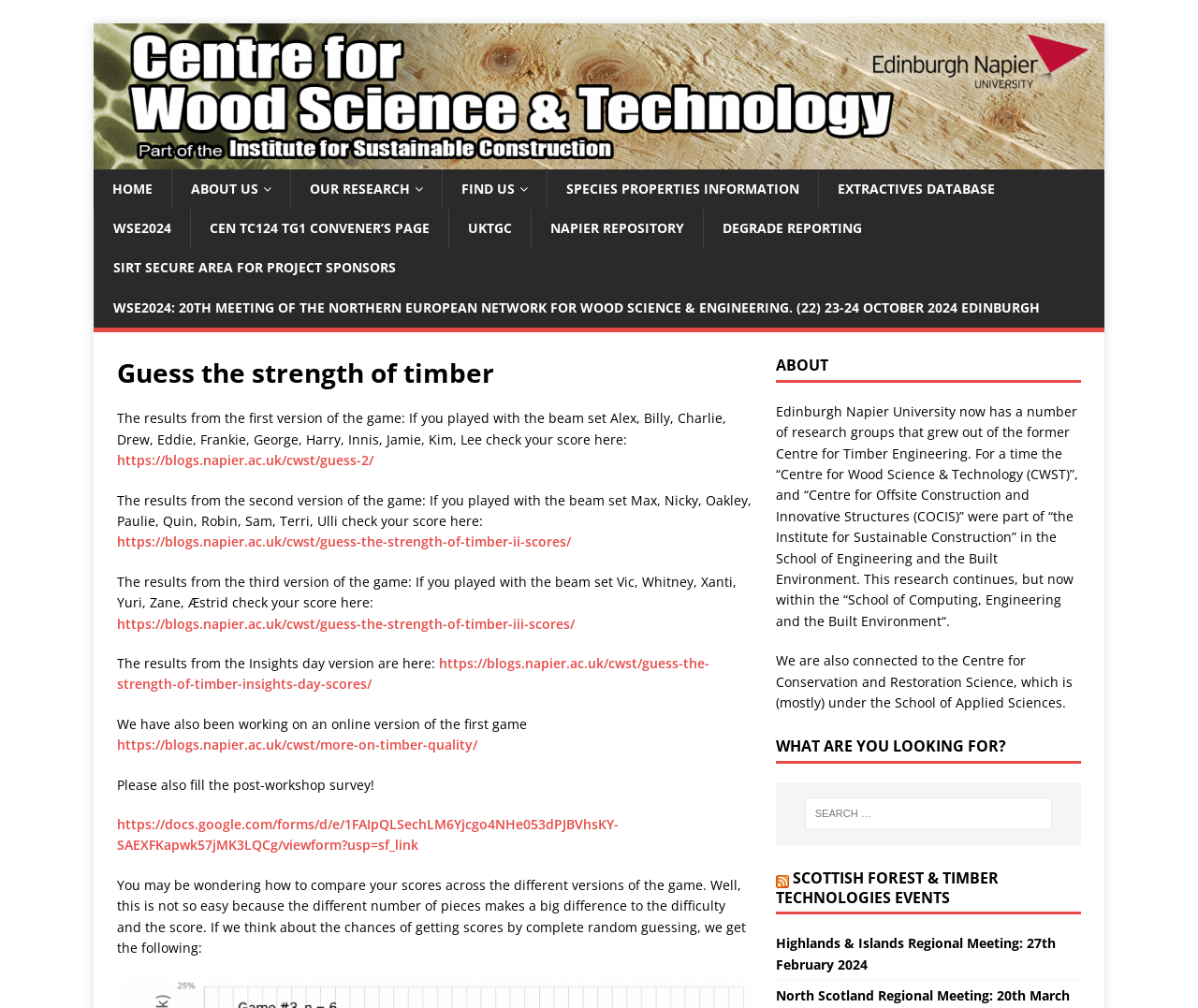Identify the bounding box coordinates necessary to click and complete the given instruction: "Click on the link to Edinburgh Napier University".

[0.647, 0.399, 0.797, 0.417]